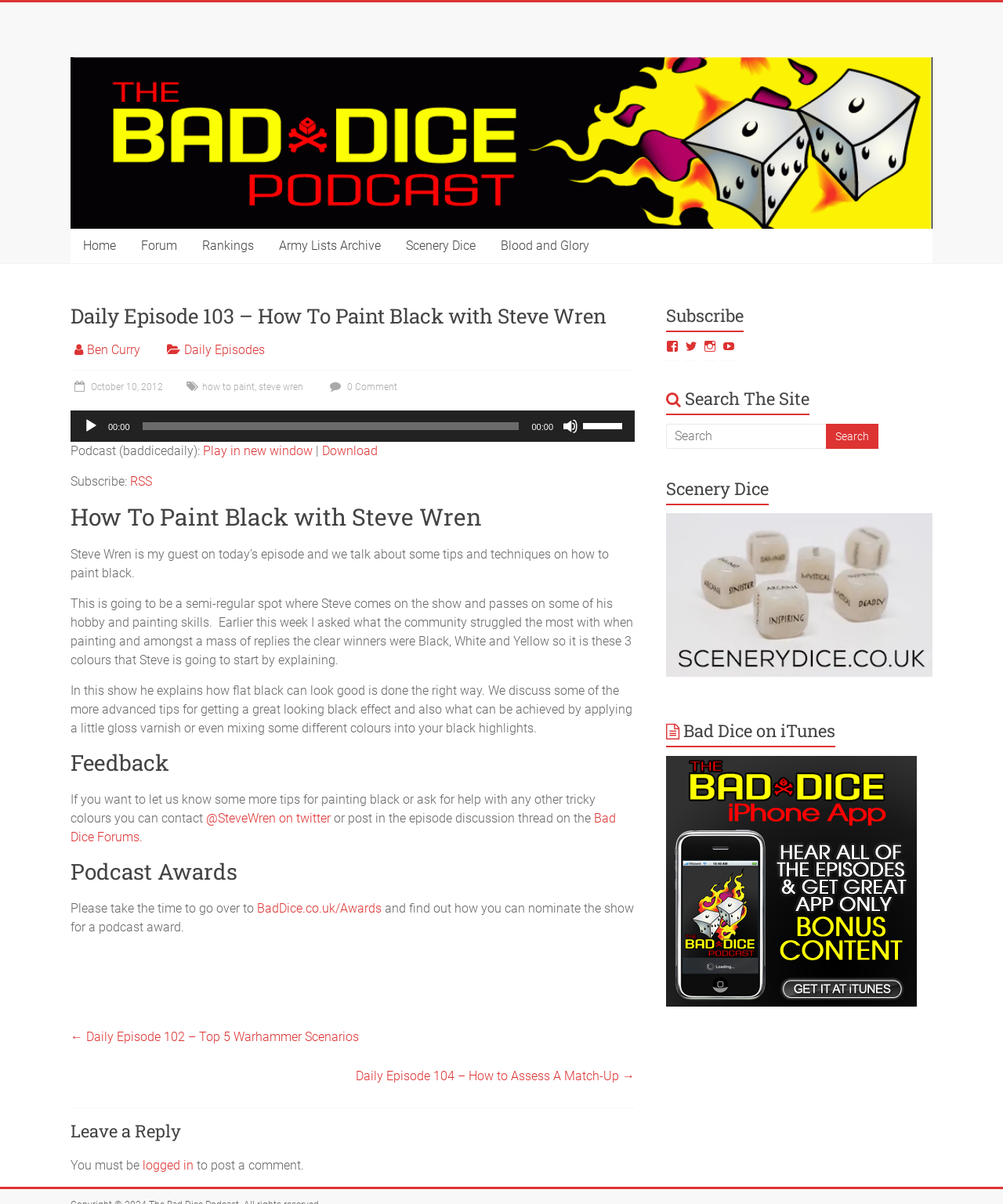Please predict the bounding box coordinates (top-left x, top-left y, bottom-right x, bottom-right y) for the UI element in the screenshot that fits the description: 2/6/2009

None